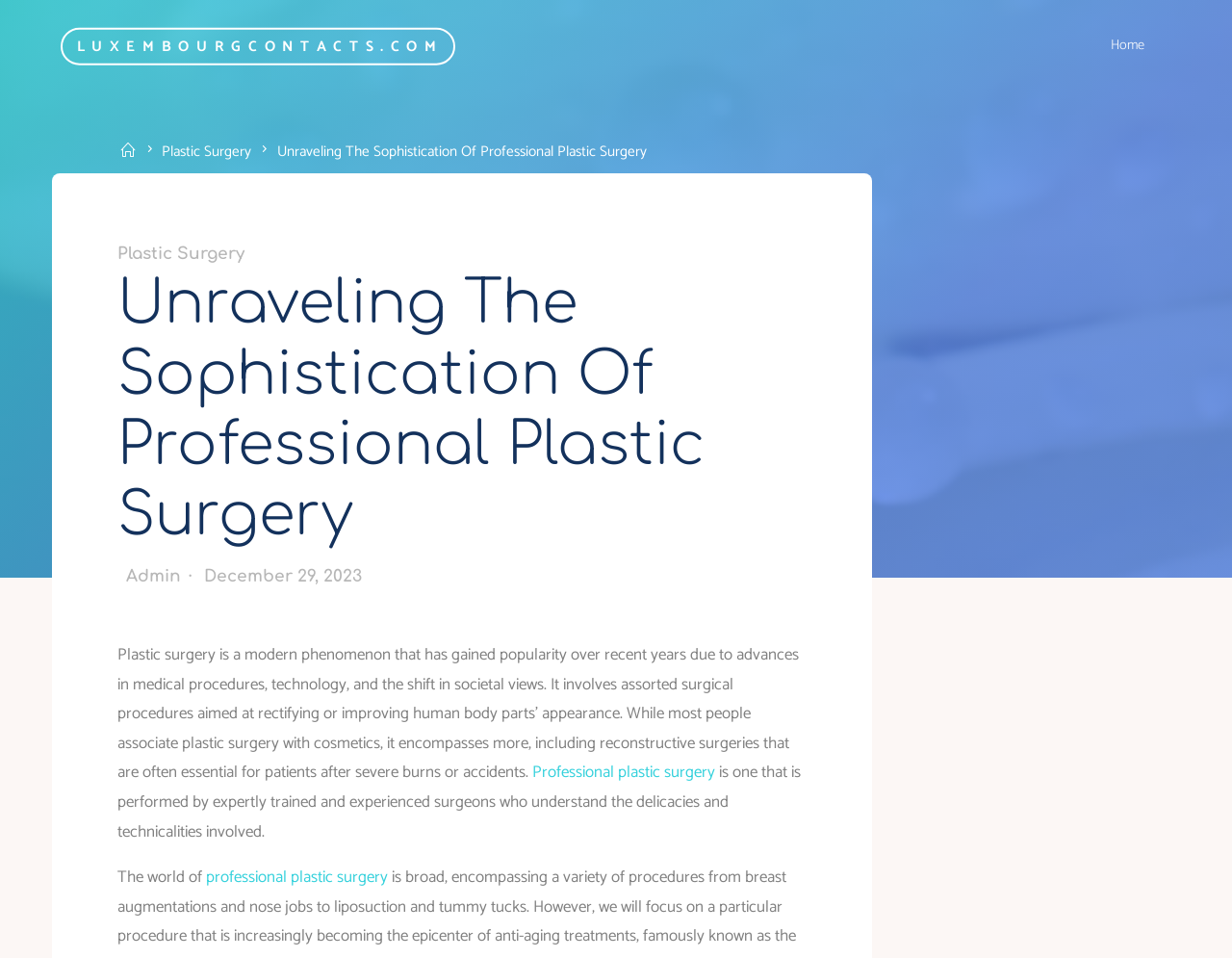Determine the bounding box coordinates of the clickable region to carry out the instruction: "Click on the 'Professional plastic surgery' link".

[0.432, 0.792, 0.58, 0.821]